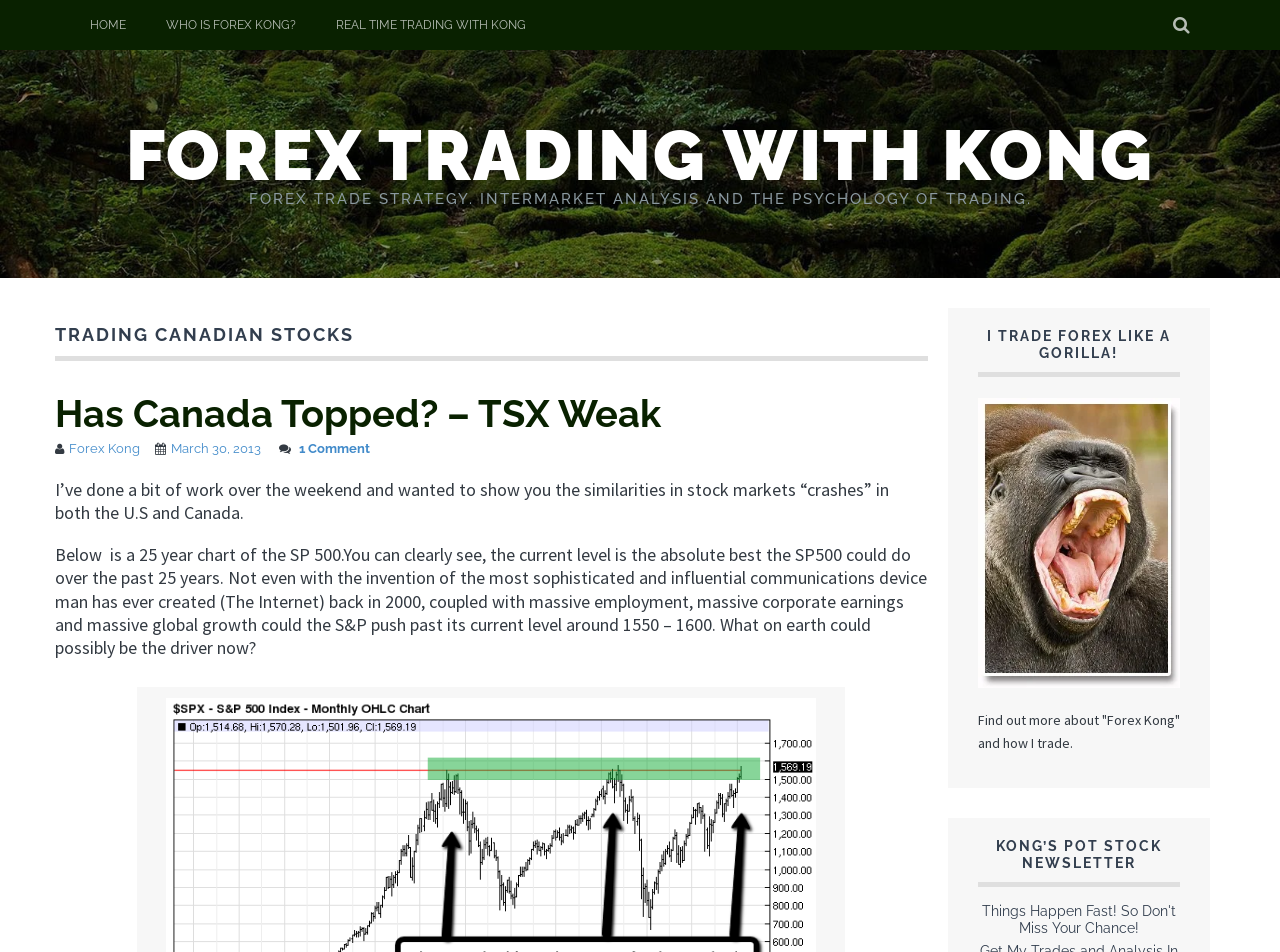Predict the bounding box coordinates for the UI element described as: "Relic Entertainment". The coordinates should be four float numbers between 0 and 1, presented as [left, top, right, bottom].

None